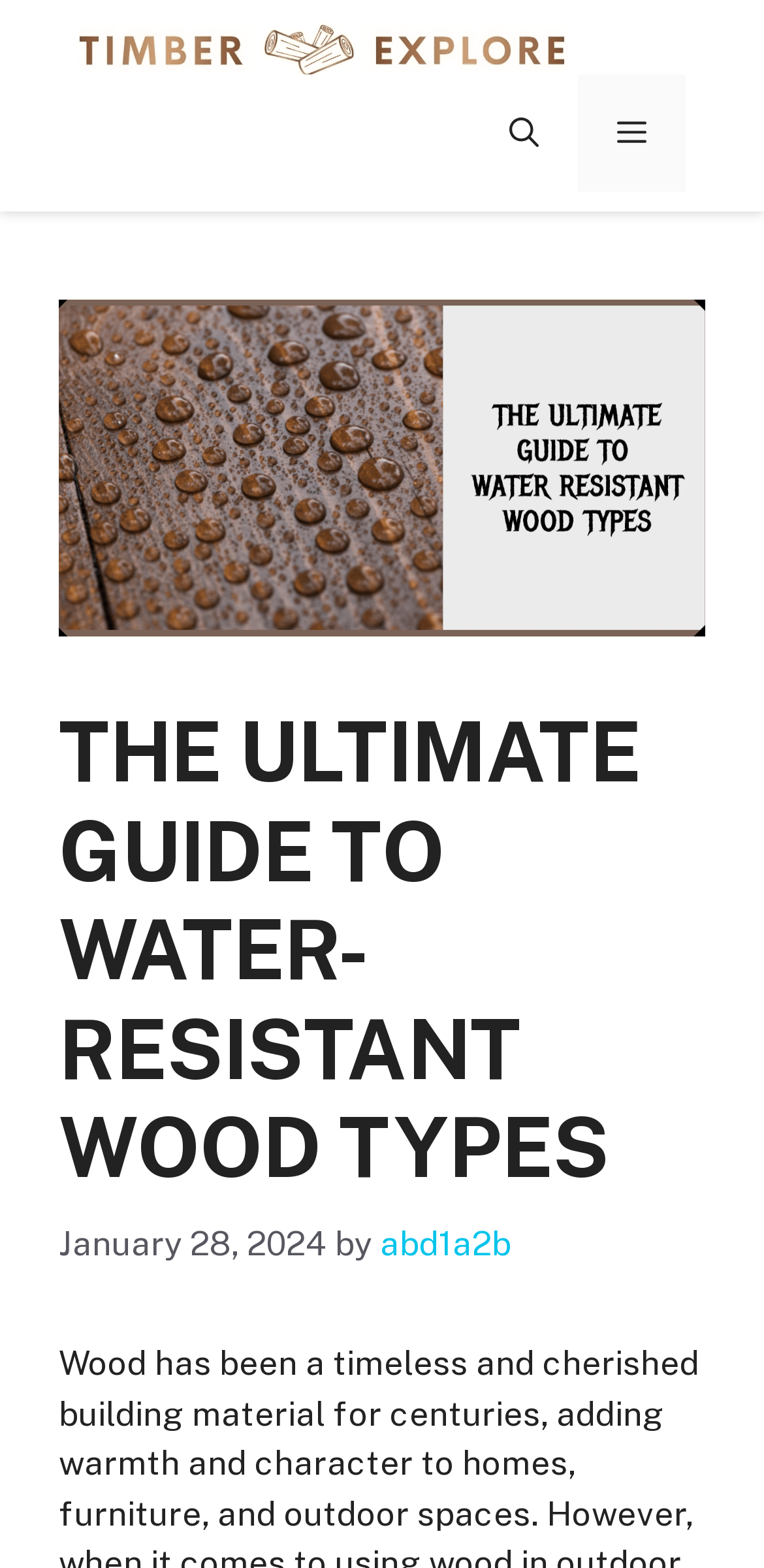Carefully observe the image and respond to the question with a detailed answer:
What is the topic of the main content?

I found the answer by examining the heading element within the content section, which has the text 'THE ULTIMATE GUIDE TO WATER-RESISTANT WOOD TYPES'.